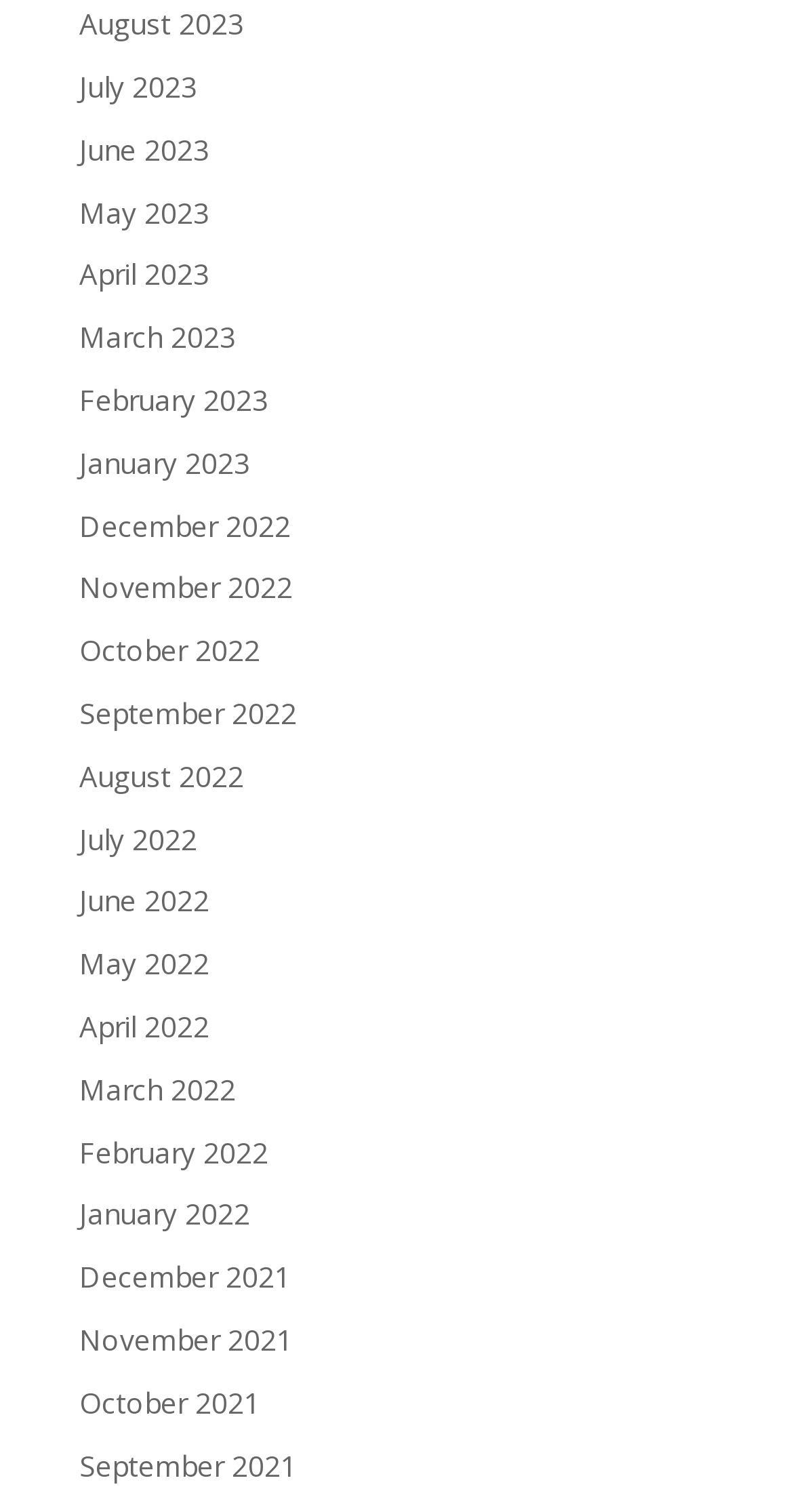How many months are listed?
Using the details from the image, give an elaborate explanation to answer the question.

I counted the number of links at the top of the webpage, which appear to be a list of months. There are 24 links, each corresponding to a different month, ranging from August 2023 to September 2021.